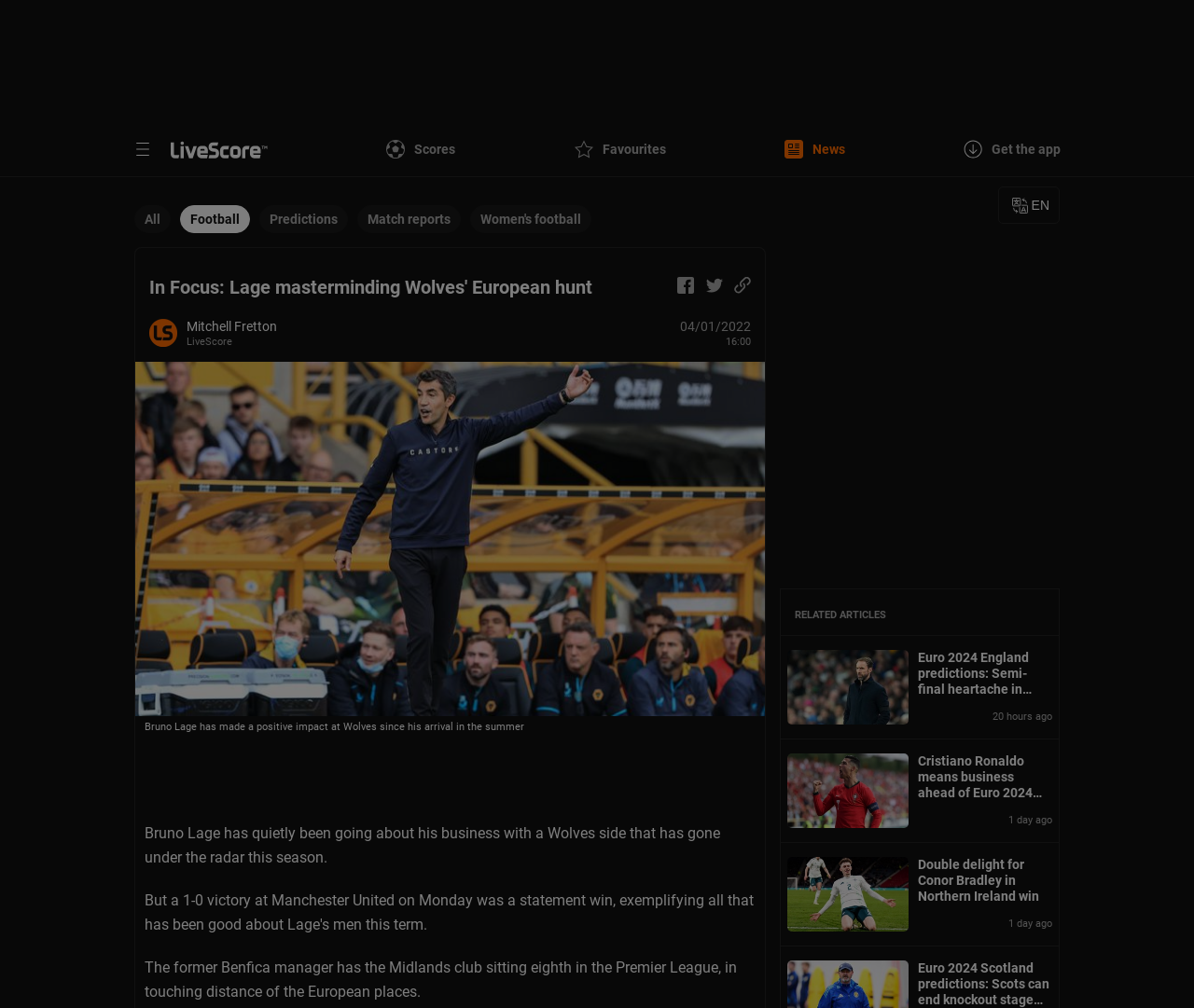Predict the bounding box of the UI element based on this description: "Predictions".

[0.217, 0.204, 0.291, 0.231]